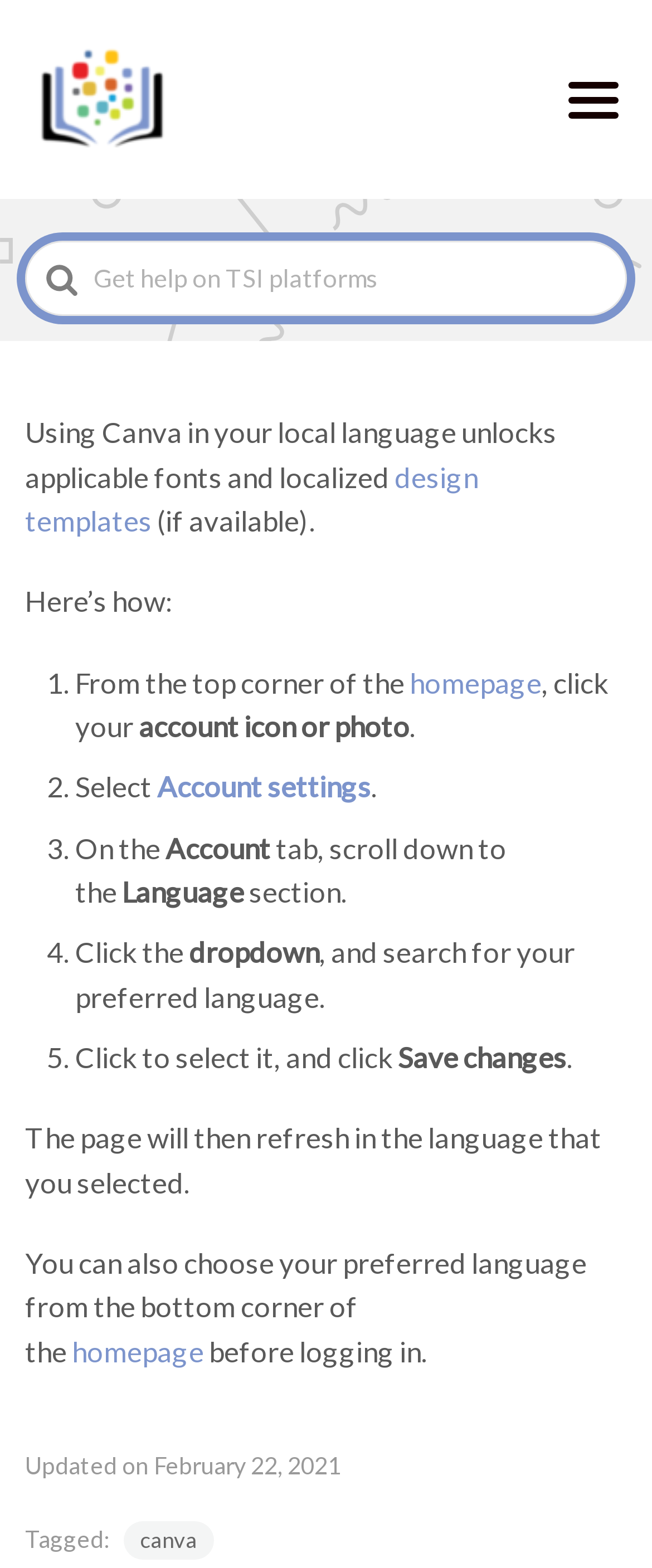Offer a detailed explanation of the webpage layout and contents.

The webpage is about language settings on TSI Support. At the top left, there is a link to "TSI Support" accompanied by an image with the same name. On the top right, there is a "Menu" button. 

Below the top section, there is a search bar with a label "Search For" and a search icon on the right. 

The main content of the page is divided into sections. The first section explains the importance of using Canva in the local language, which unlocks applicable fonts and localized design templates. 

The second section provides a step-by-step guide on how to change the language settings. The guide consists of five steps, each marked with a numbered list marker. The steps are: clicking the account icon or photo from the top corner of the homepage, selecting "Account settings", scrolling down to the "Language" section, clicking the dropdown to search for the preferred language, and clicking to select it and saving the changes. 

At the bottom of the page, there is additional information about how the page will refresh in the selected language and how to choose the preferred language from the bottom corner of the homepage before logging in. The page also displays the last updated date and a tag related to Canva.